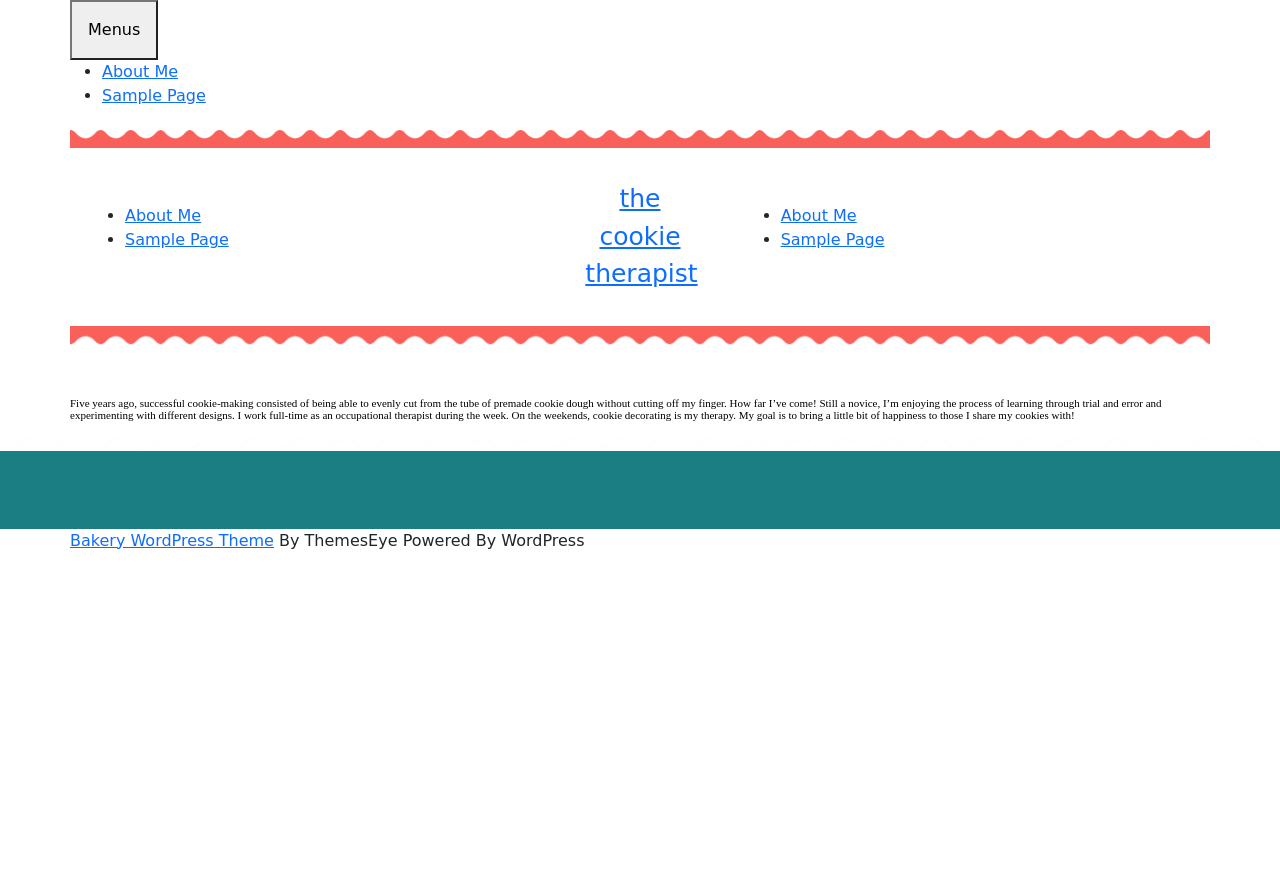Can you find the bounding box coordinates for the UI element given this description: "the cookie therapist"? Provide the coordinates as four float numbers between 0 and 1: [left, top, right, bottom].

[0.457, 0.207, 0.545, 0.325]